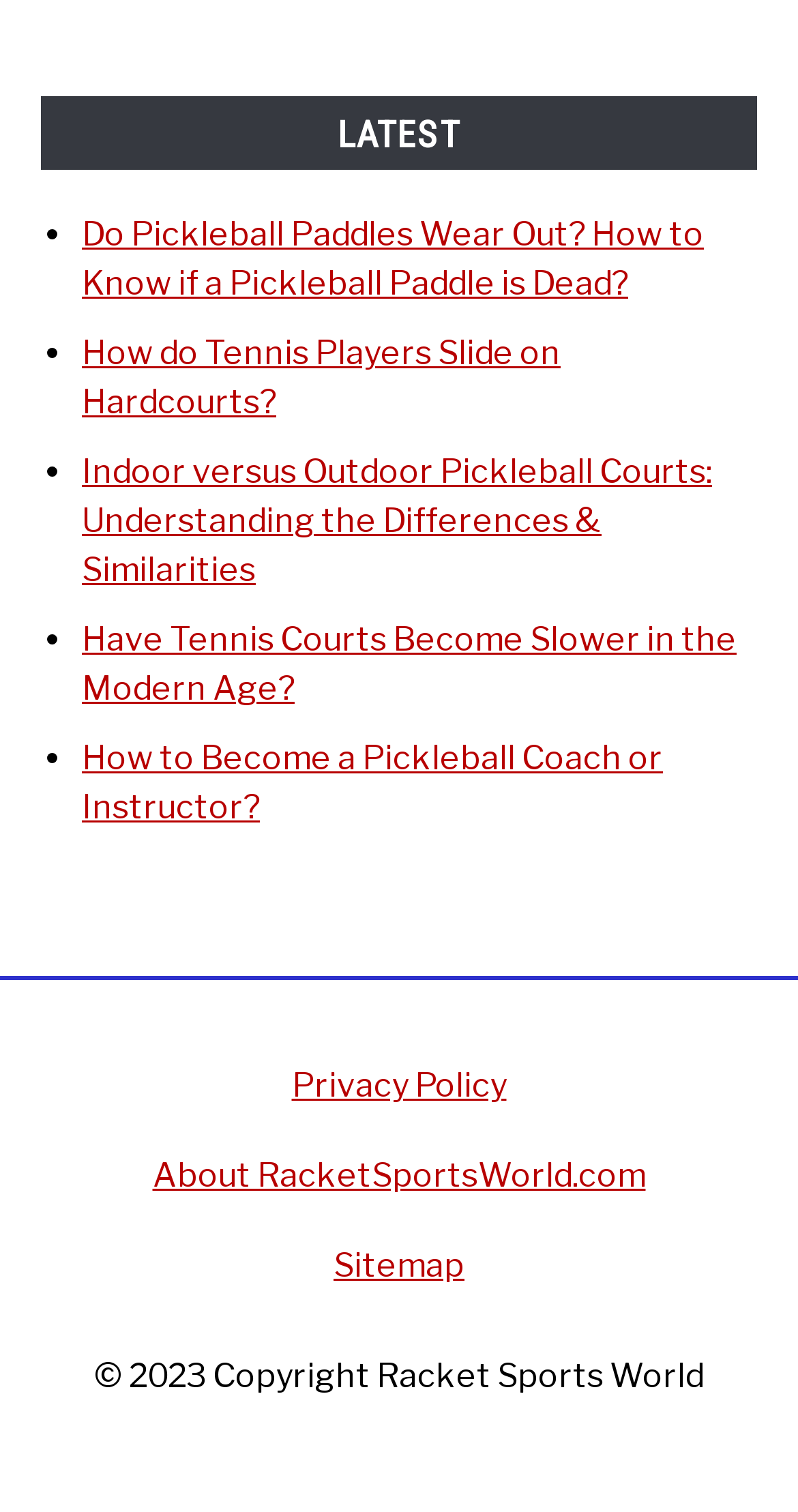Using the webpage screenshot, find the UI element described by About RacketSportsWorld.com. Provide the bounding box coordinates in the format (top-left x, top-left y, bottom-right x, bottom-right y), ensuring all values are floating point numbers between 0 and 1.

[0.191, 0.765, 0.809, 0.791]